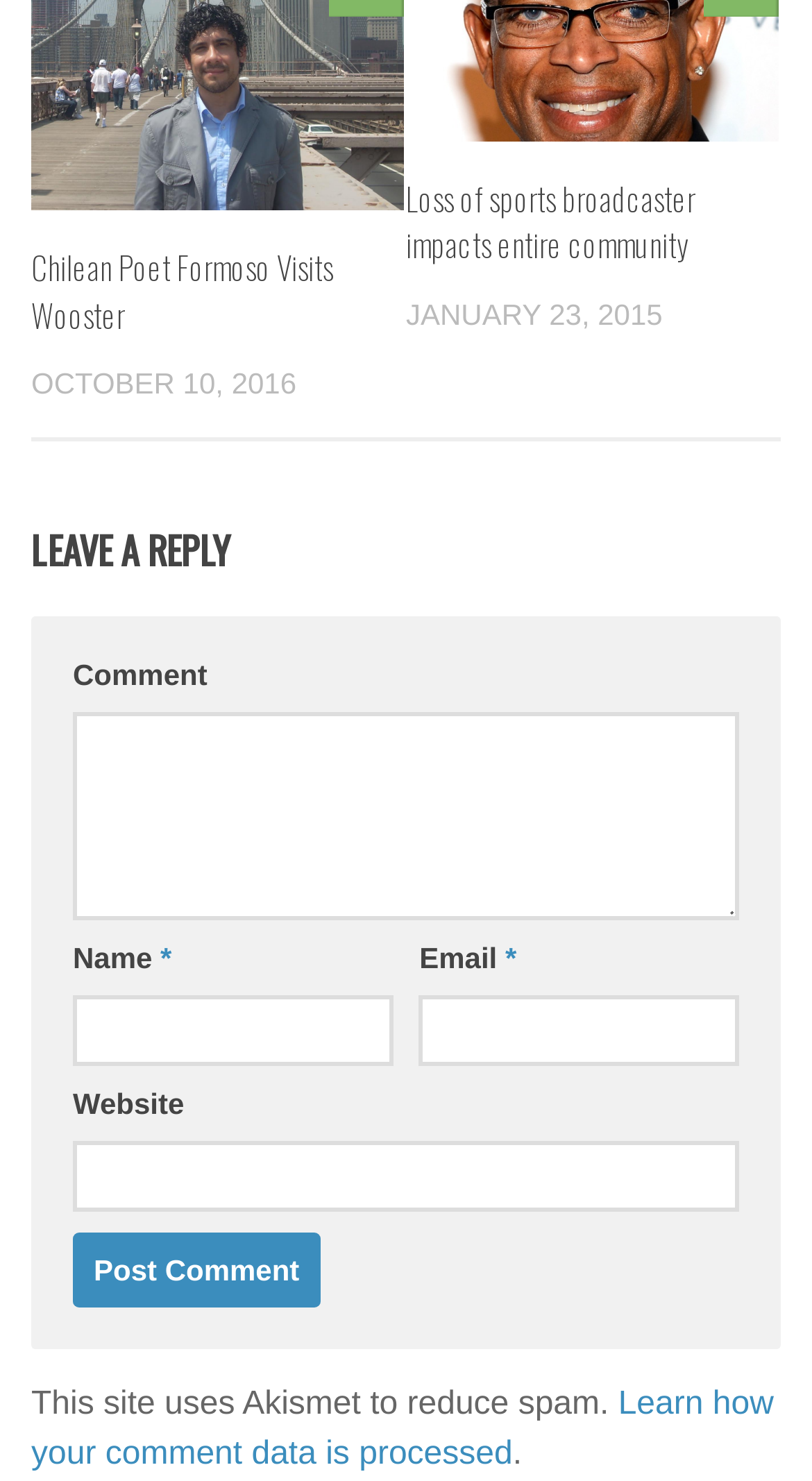Determine the bounding box coordinates of the section I need to click to execute the following instruction: "Click on Education". Provide the coordinates as four float numbers between 0 and 1, i.e., [left, top, right, bottom].

None